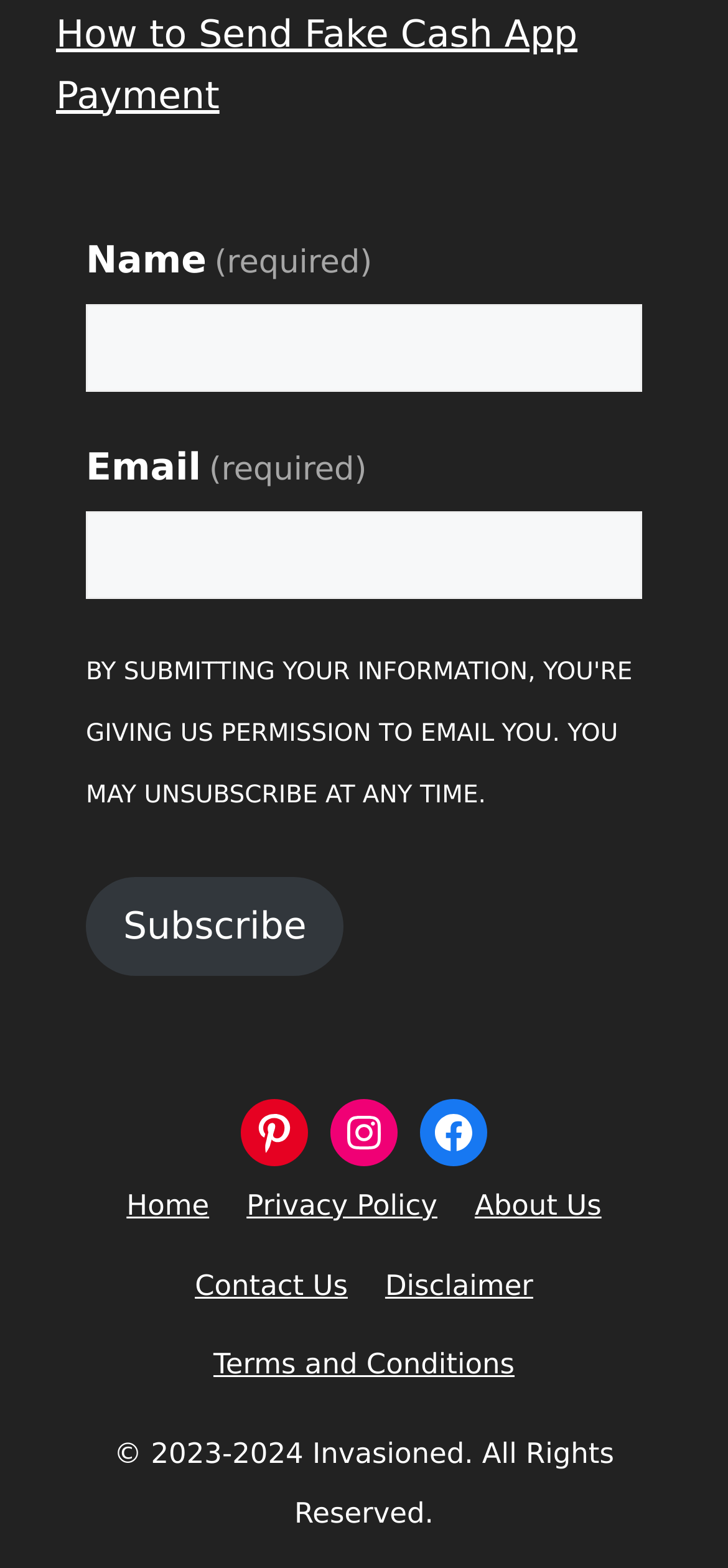Provide the bounding box coordinates of the area you need to click to execute the following instruction: "Follow on Instagram".

[0.454, 0.701, 0.546, 0.744]